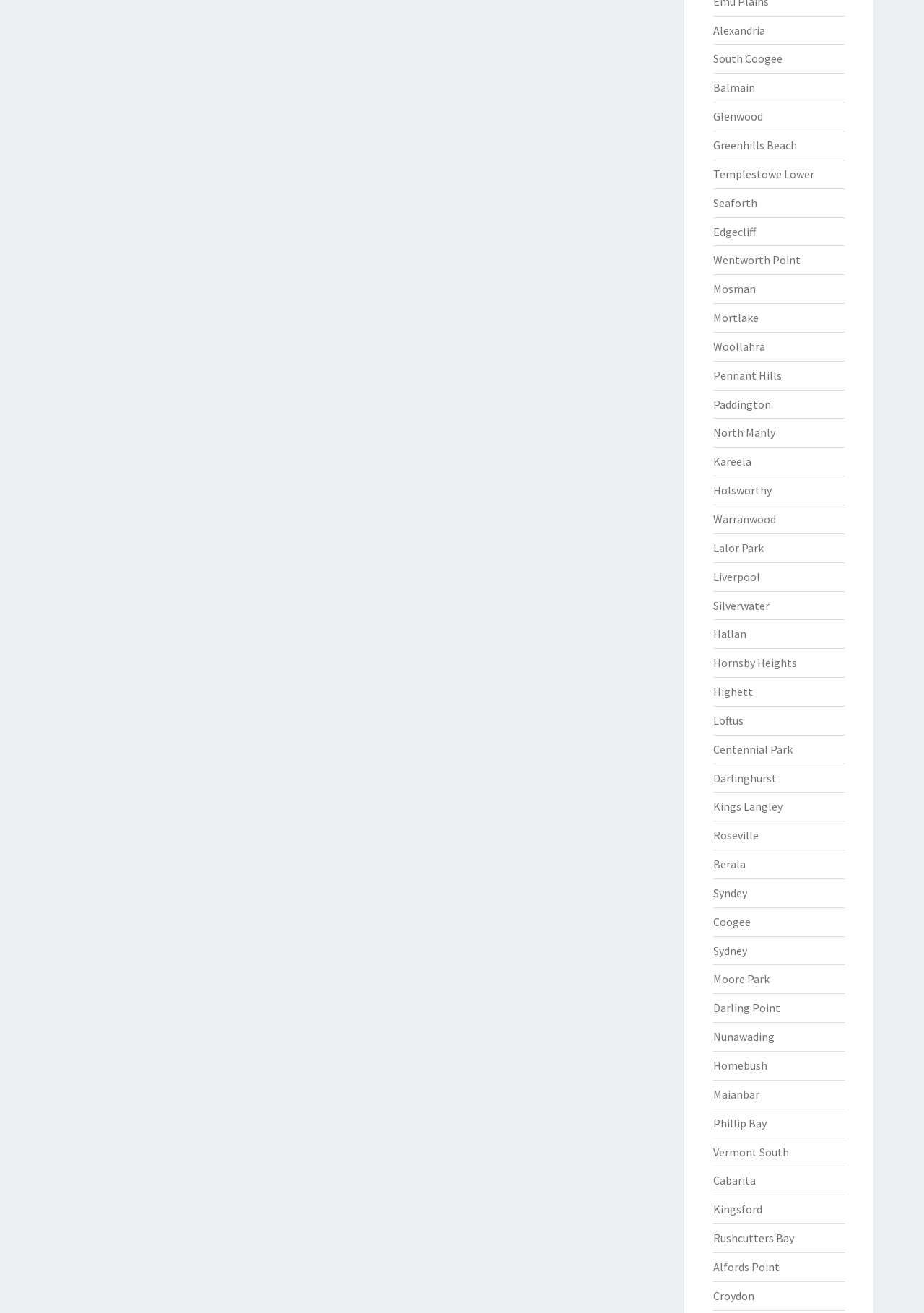Provide your answer to the question using just one word or phrase: What is the width of each link on the webpage?

0.057